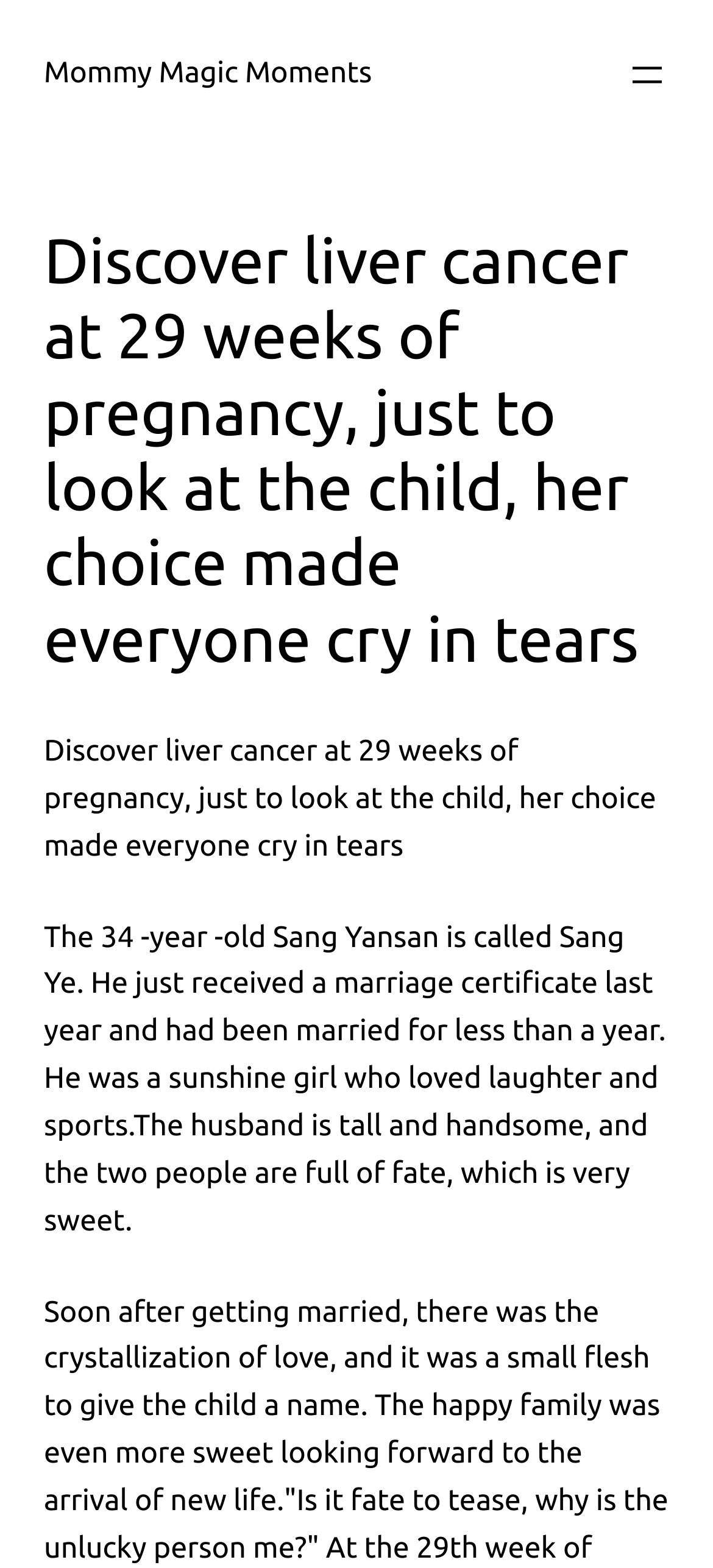Using the webpage screenshot, find the UI element described by aria-label="Open menu". Provide the bounding box coordinates in the format (top-left x, top-left y, bottom-right x, bottom-right y), ensuring all values are floating point numbers between 0 and 1.

[0.877, 0.034, 0.938, 0.062]